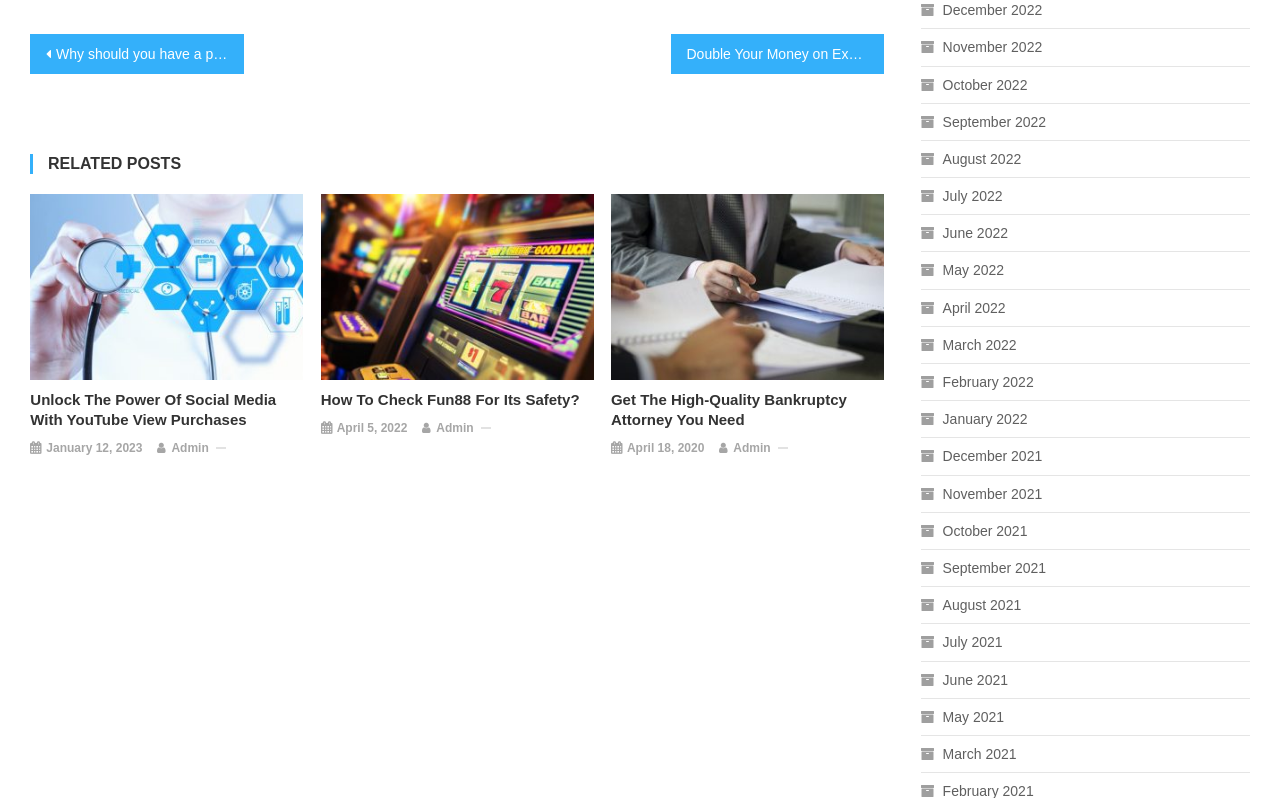Using the given description, provide the bounding box coordinates formatted as (top-left x, top-left y, bottom-right x, bottom-right y), with all values being floating point numbers between 0 and 1. Description: April 5, 2022April 5, 2022

[0.263, 0.523, 0.318, 0.55]